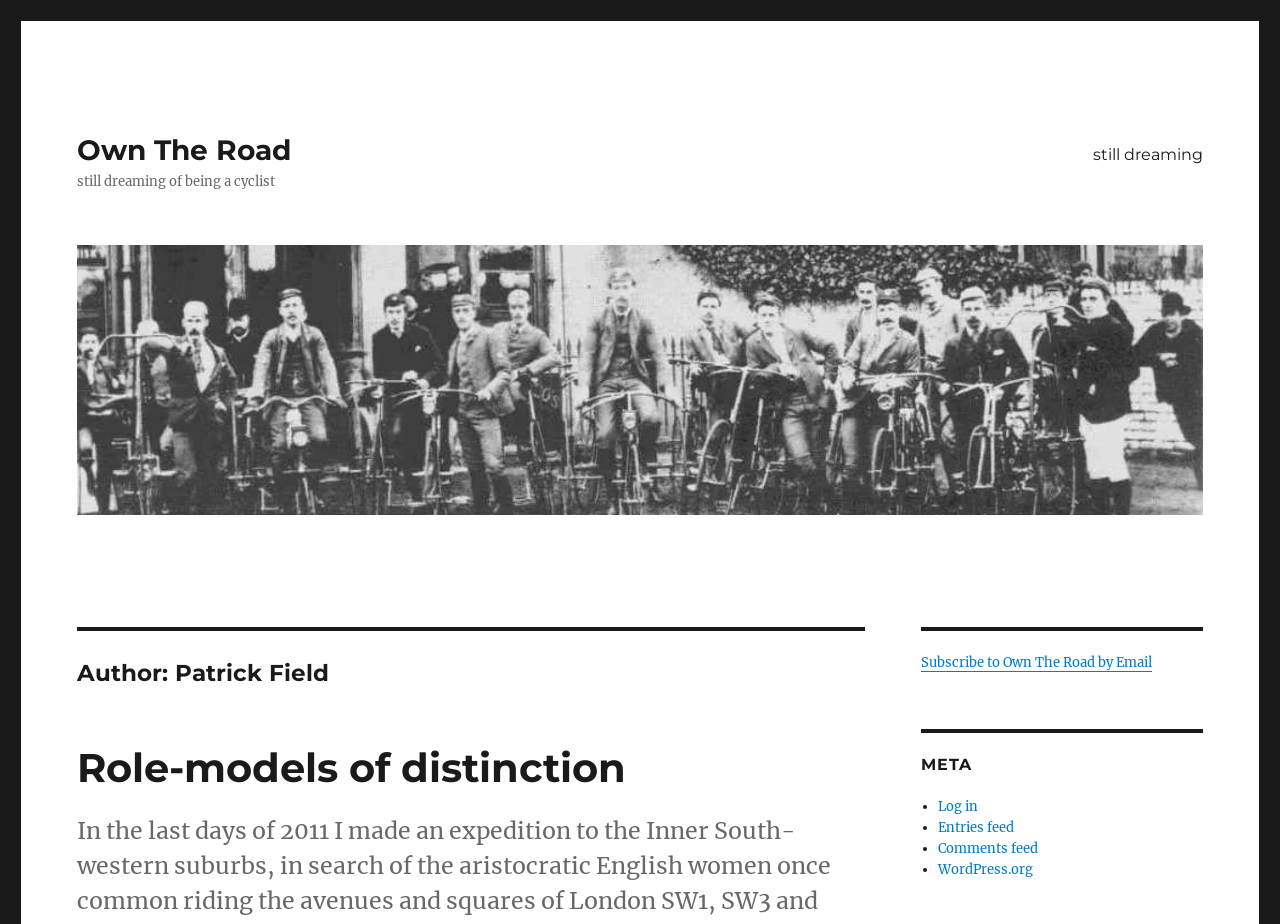Please determine the bounding box coordinates for the UI element described here. Use the format (top-left x, top-left y, bottom-right x, bottom-right y) with values bounded between 0 and 1: still dreaming

[0.843, 0.144, 0.951, 0.189]